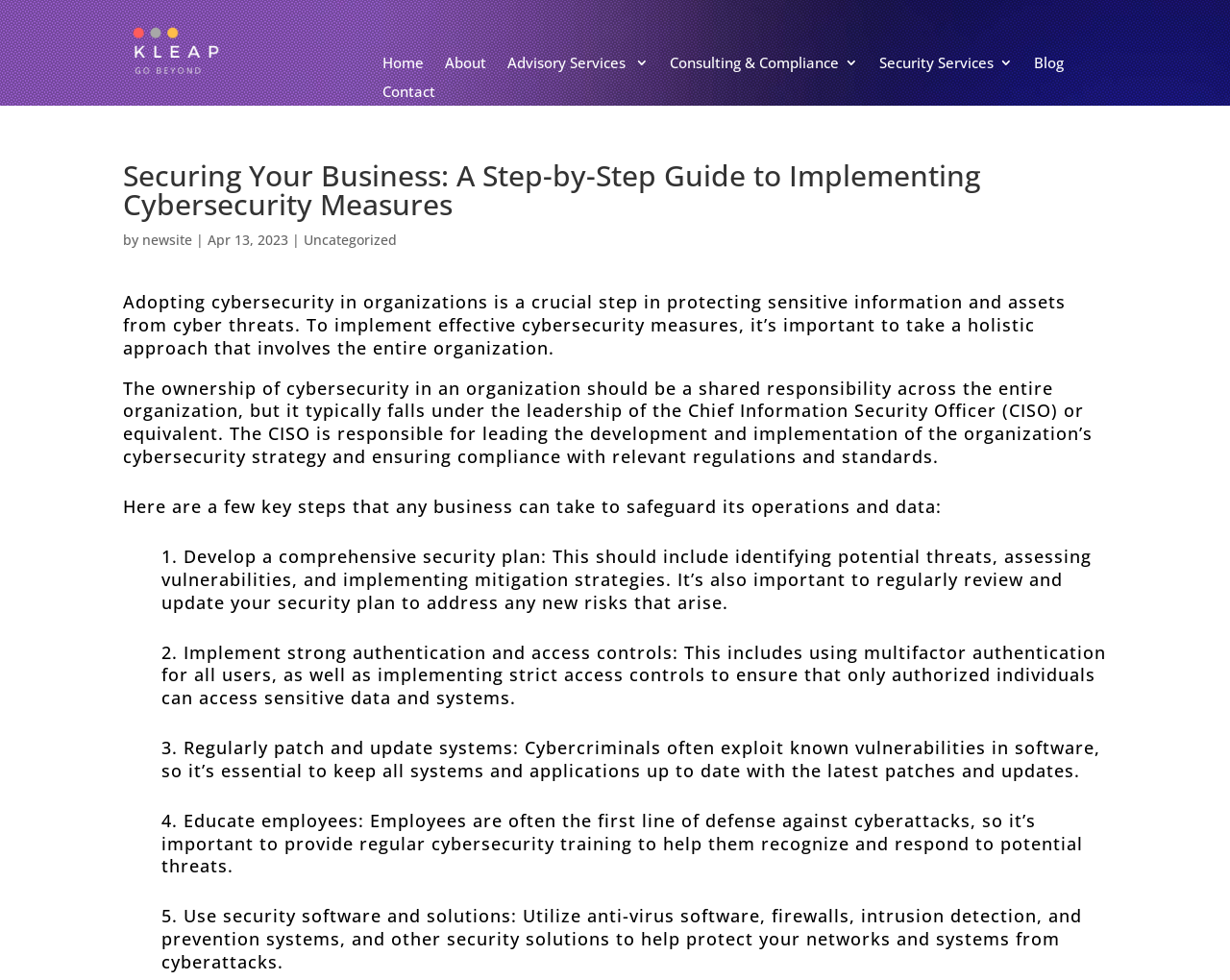Determine the bounding box for the UI element as described: "Security Services". The coordinates should be represented as four float numbers between 0 and 1, formatted as [left, top, right, bottom].

[0.715, 0.057, 0.823, 0.078]